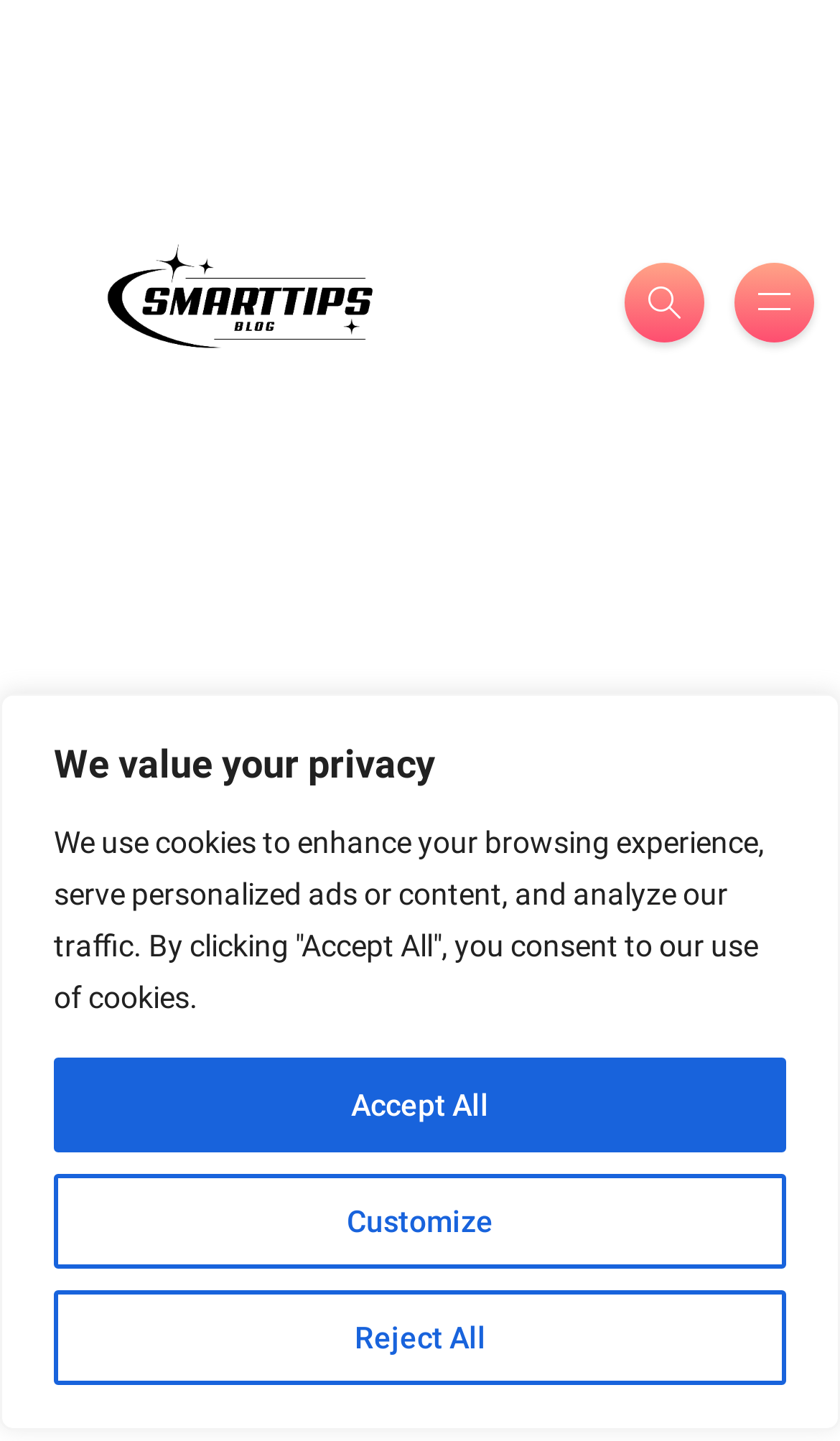Provide a thorough description of this webpage.

The webpage is a "Page not found" error page from the Smart Tips Blog. At the top of the page, there is a privacy notice banner that spans the entire width, taking up about half of the page's height. The banner contains a heading "We value your privacy" and three buttons: "Customize", "Reject All", and "Accept All", aligned horizontally and centered within the banner.

Below the banner, there is a logo of the Smart Tips Blog, which is an image with a link to the blog's homepage. The logo is positioned near the top-left corner of the page.

On the right side of the page, there are two small buttons, one with a hamburger icon and the other with a search icon.

The main content of the page is a 404 error message, which is divided into two parts. The first part is a heading "404 Not Found" in a large font, centered on the page. Below the heading, there is a paragraph of text "Oops, the page you are looking for does not exist." in a smaller font.

At the bottom of the page, there is a "Return Home" link, positioned near the center of the page.